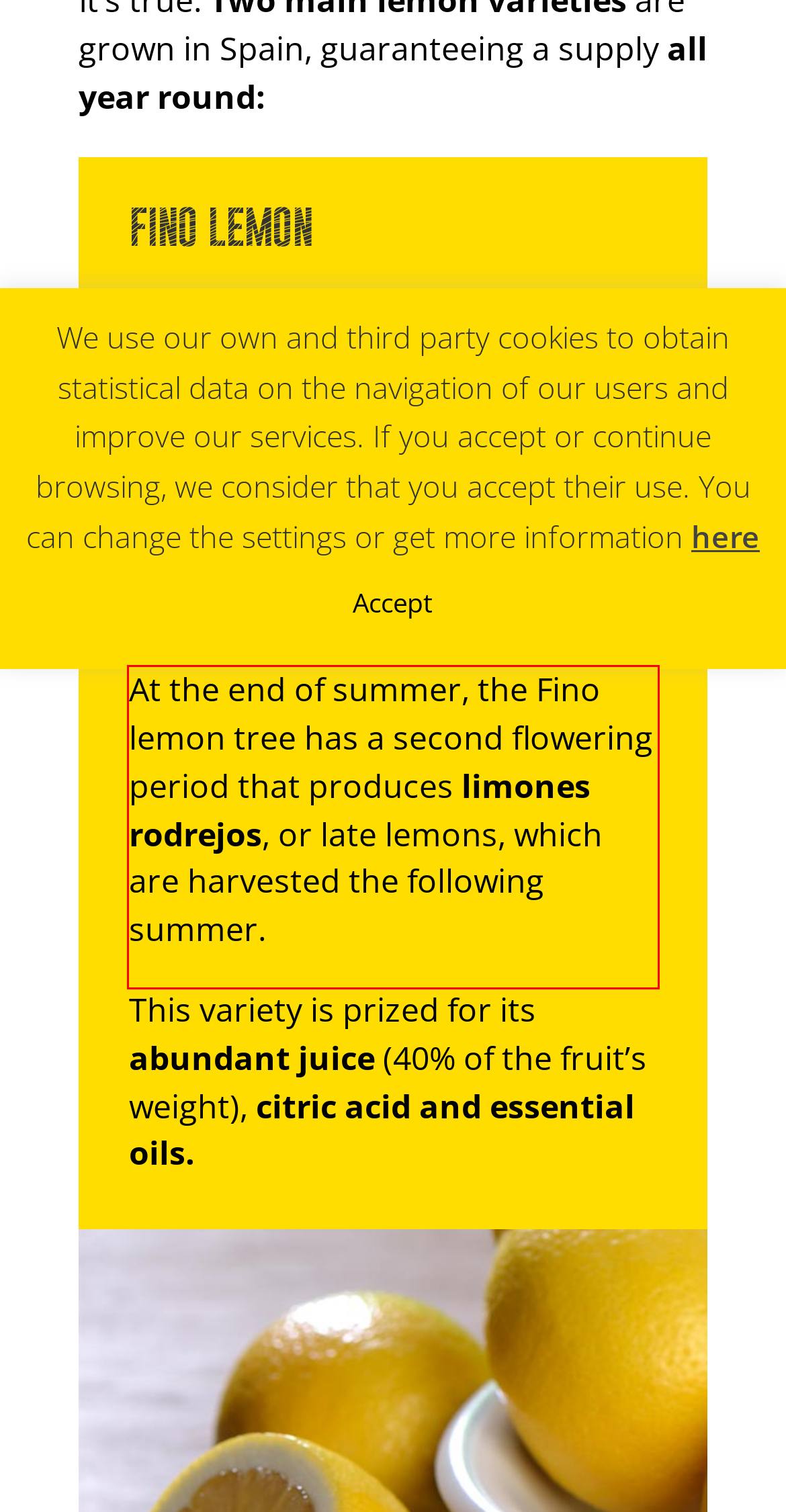Given a webpage screenshot with a red bounding box, perform OCR to read and deliver the text enclosed by the red bounding box.

At the end of summer, the Fino lemon tree has a second flowering period that produces limones rodrejos, or late lemons, which are harvested the following summer.